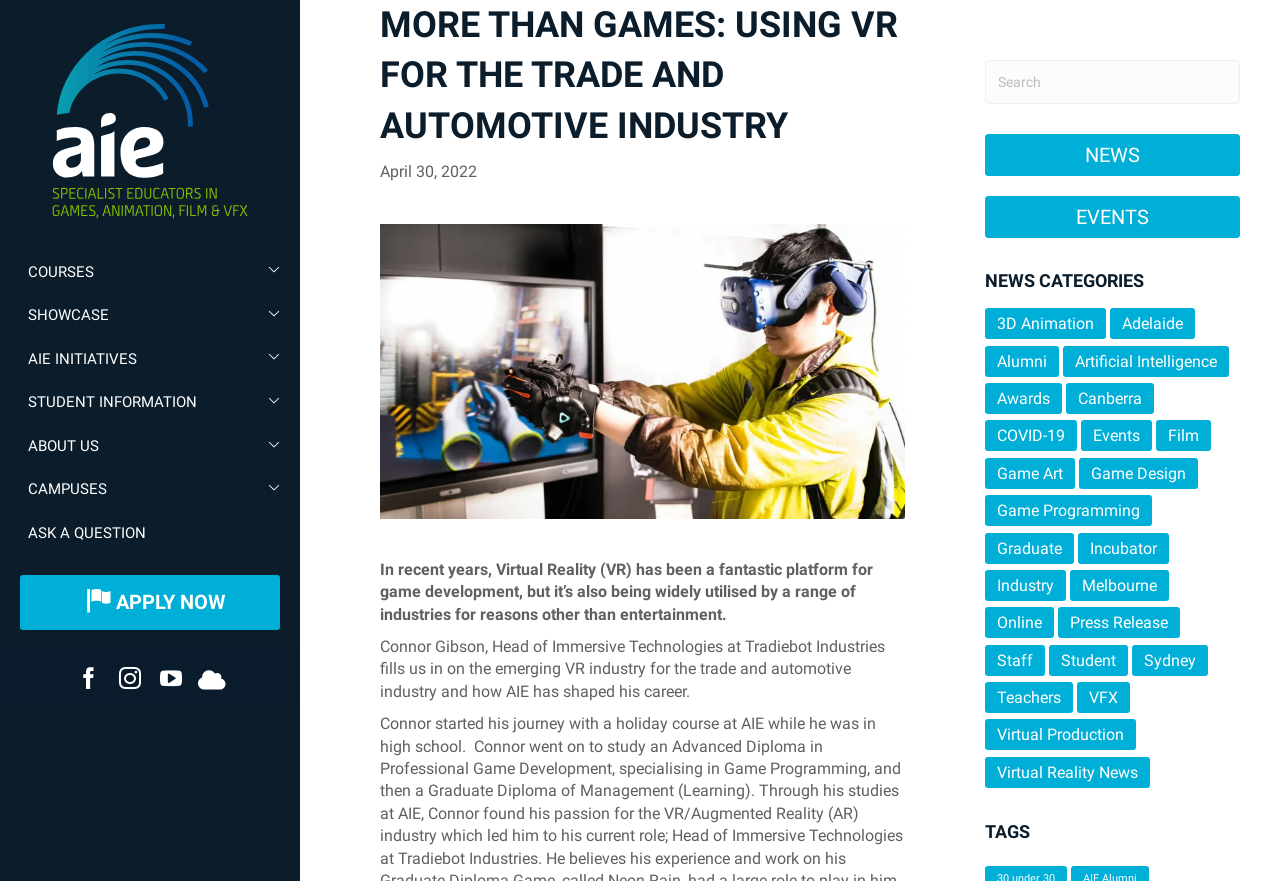Please determine the bounding box coordinates of the area that needs to be clicked to complete this task: 'Apply now'. The coordinates must be four float numbers between 0 and 1, formatted as [left, top, right, bottom].

[0.016, 0.652, 0.219, 0.715]